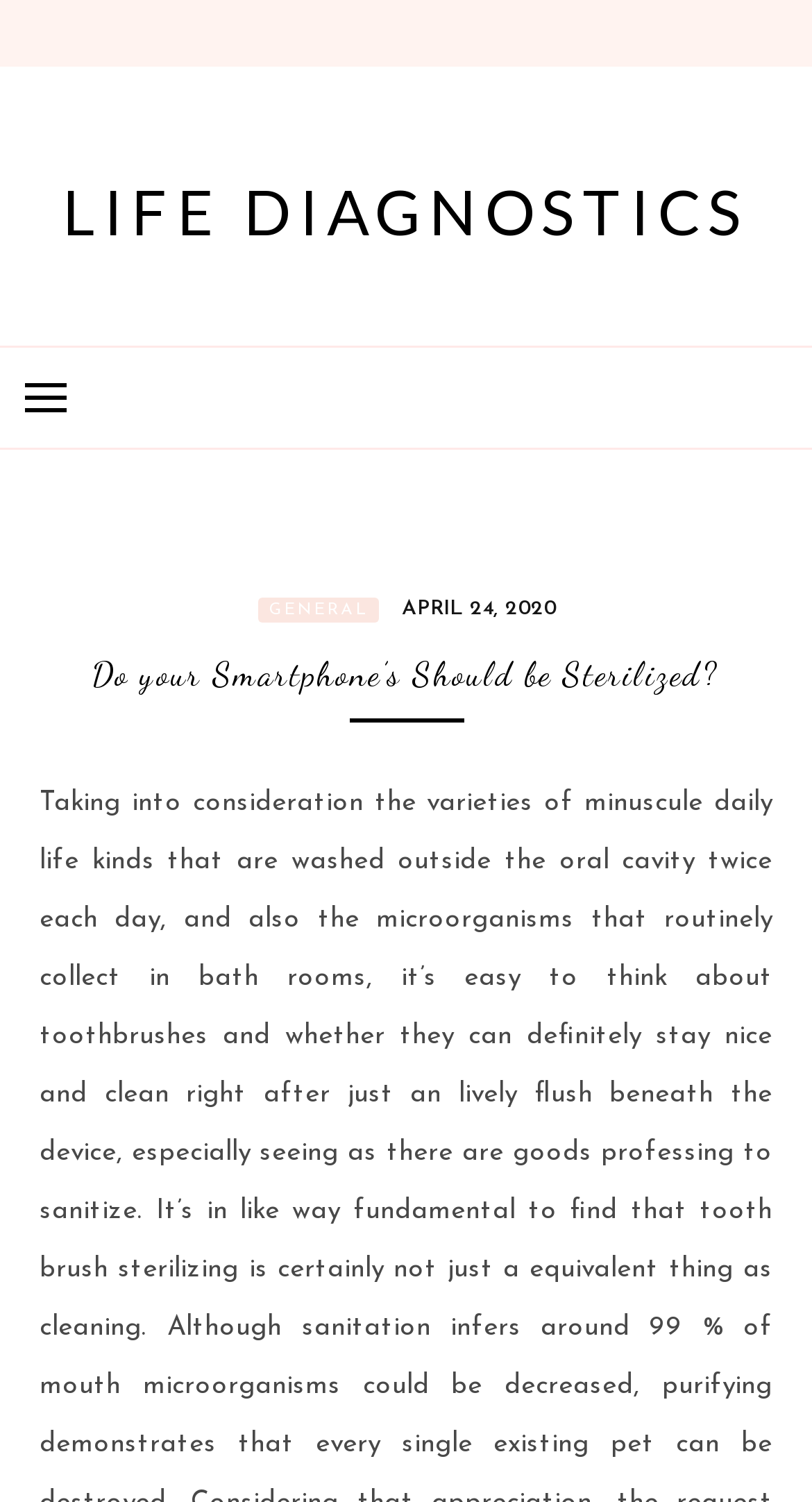What is the category of the article?
Please utilize the information in the image to give a detailed response to the question.

The category of the article can be determined by looking at the link element 'GENERAL' which is a child of the HeaderAsNonLandmark element and has a bounding box coordinates of [0.319, 0.398, 0.467, 0.414]. This suggests that it is a categorization of the article.